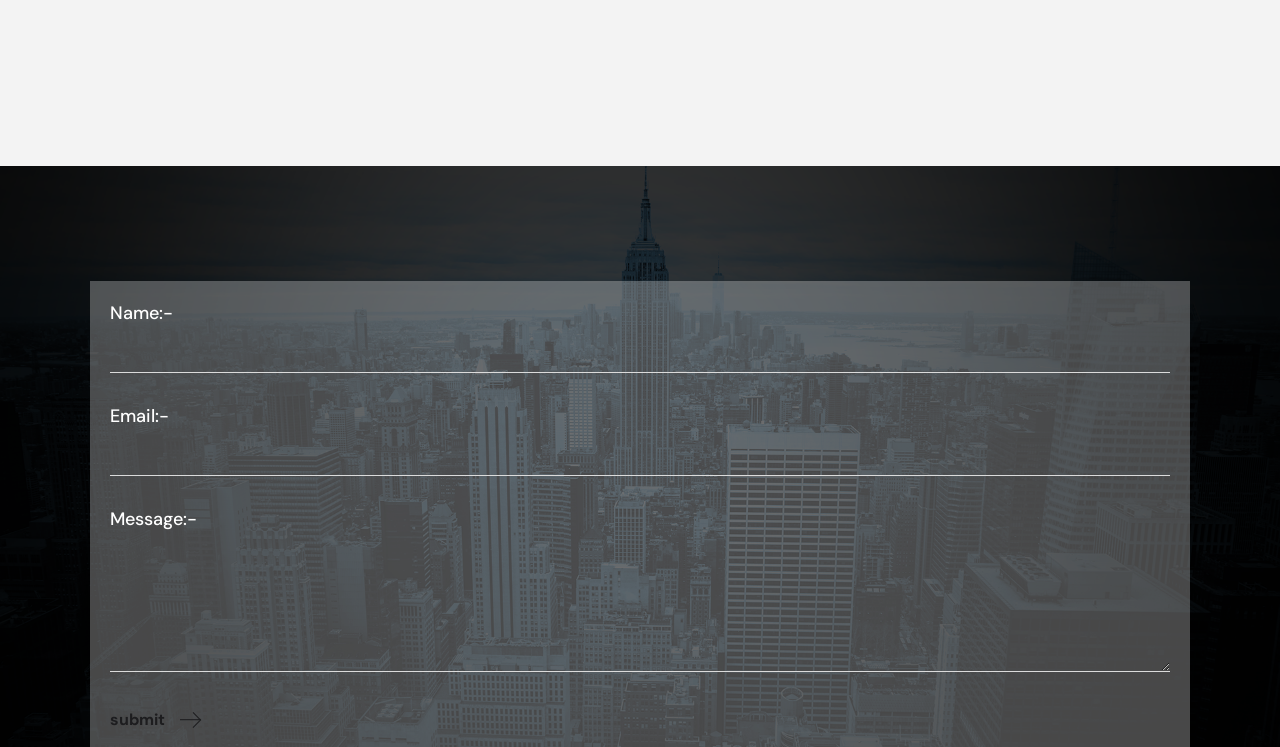Based on the element description name="your-email", identify the bounding box coordinates for the UI element. The coordinates should be in the format (top-left x, top-left y, bottom-right x, bottom-right y) and within the 0 to 1 range.

[0.086, 0.576, 0.914, 0.637]